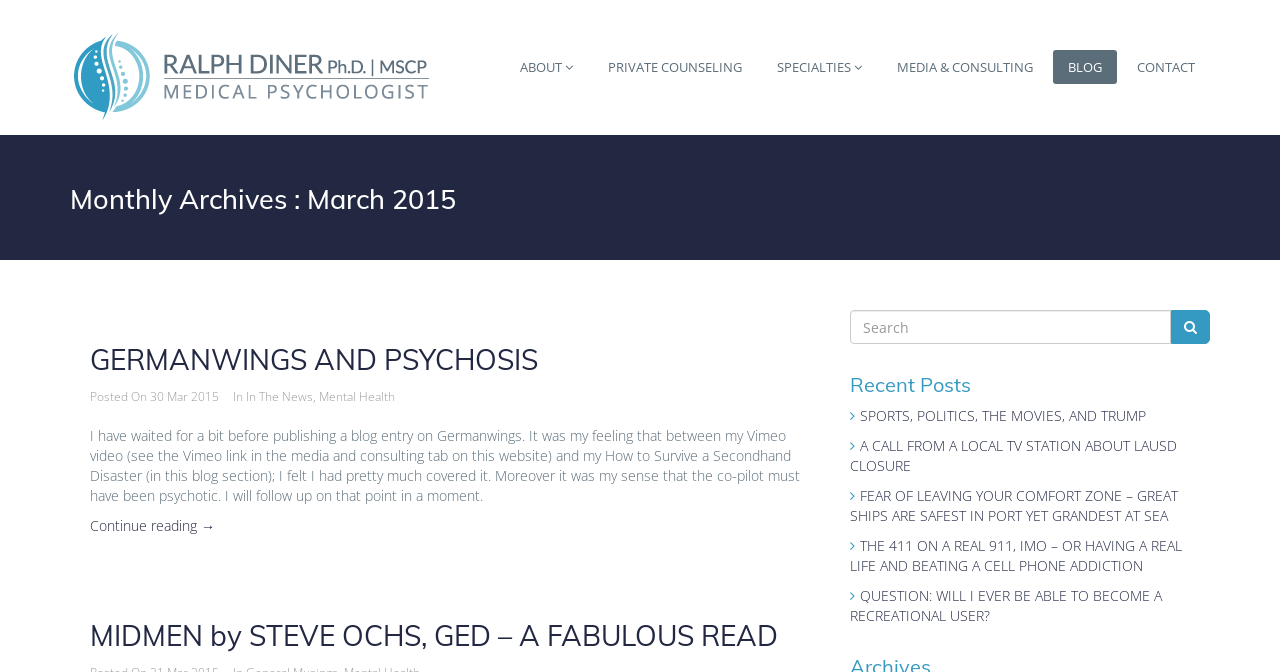What is the date of the 'GERMANWINGS AND PSYCHOSIS' article?
Give a one-word or short-phrase answer derived from the screenshot.

30 Mar 2015